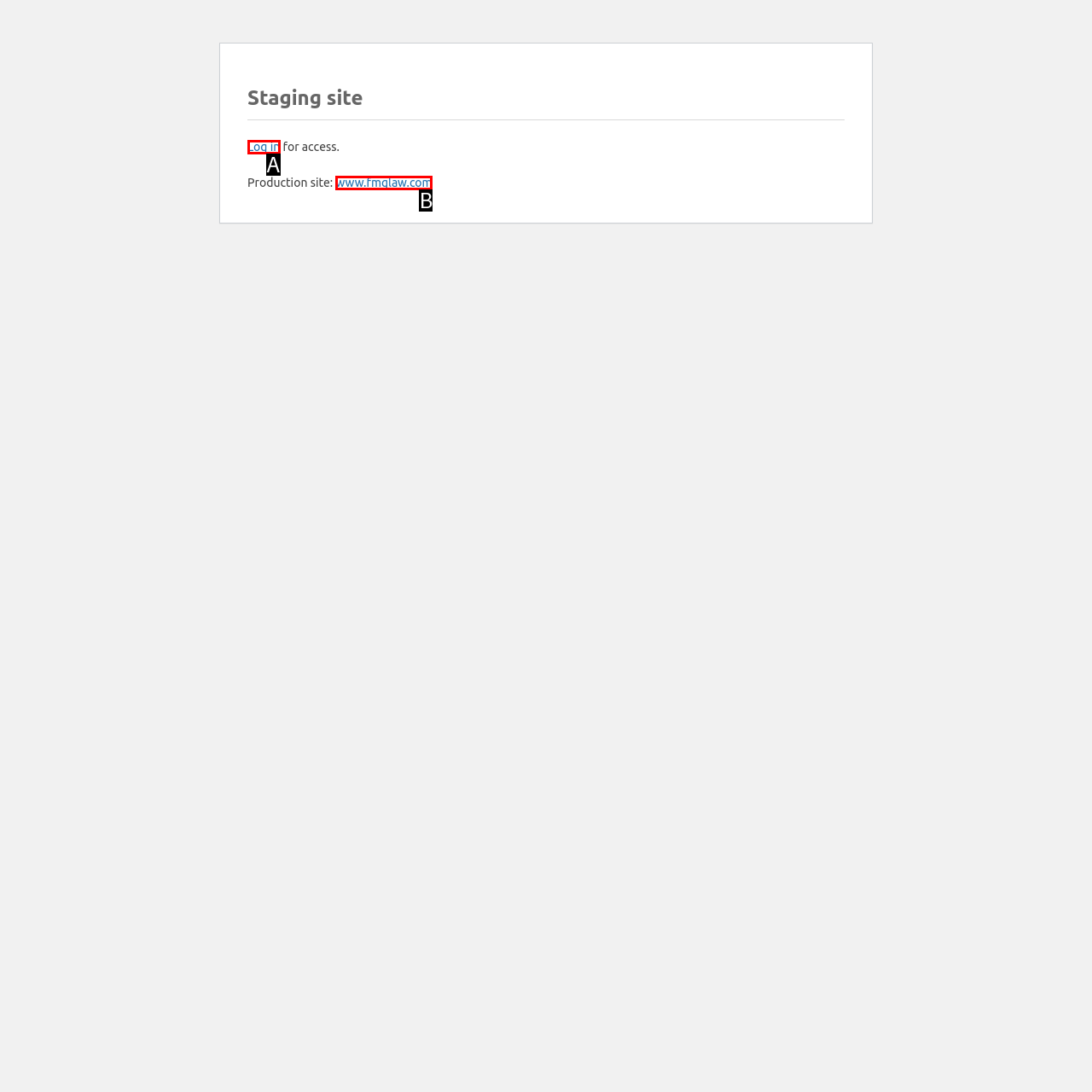Select the HTML element that best fits the description: Log in
Respond with the letter of the correct option from the choices given.

A